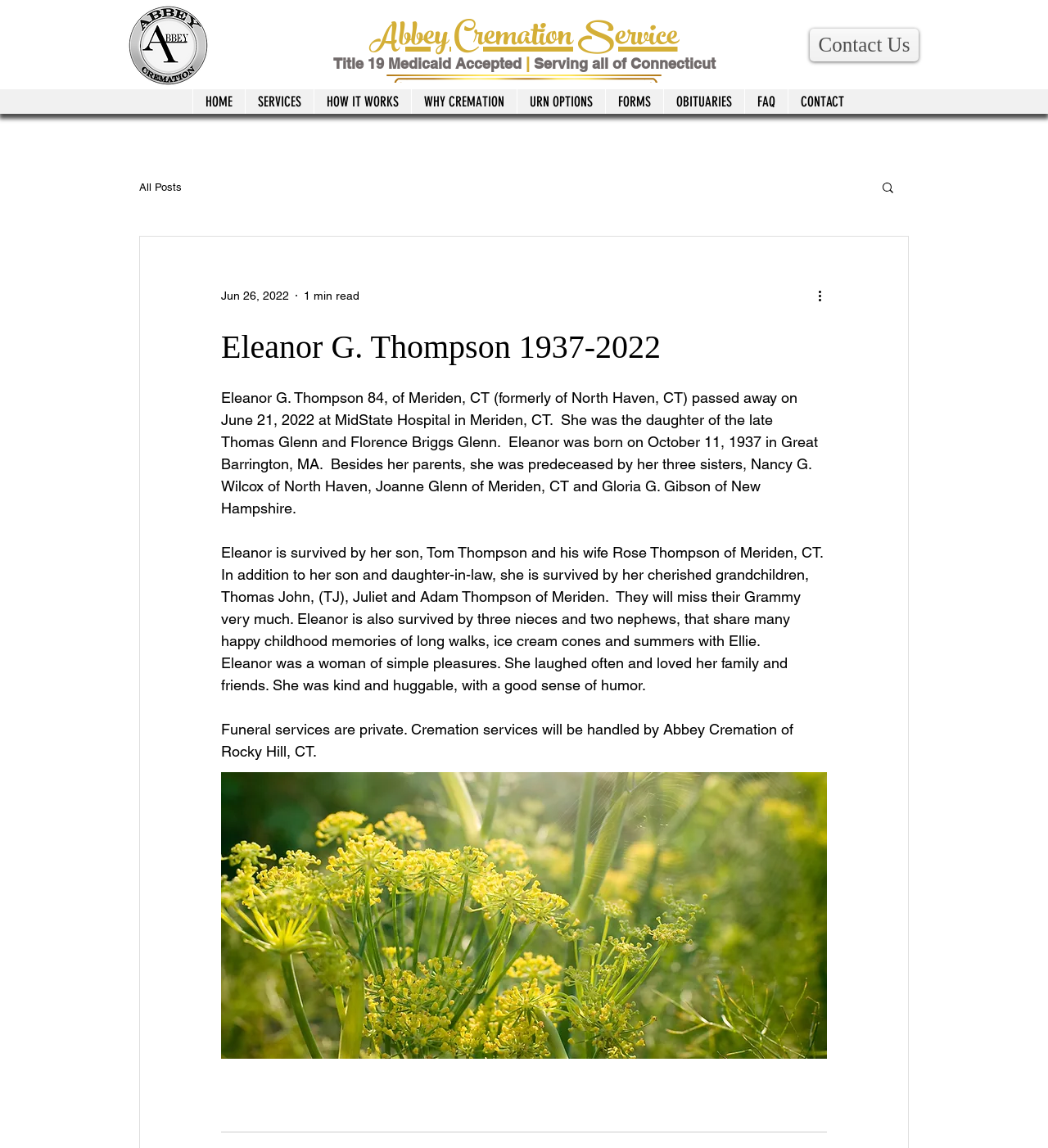Determine the bounding box coordinates of the clickable element to achieve the following action: 'Go to HOME'. Provide the coordinates as four float values between 0 and 1, formatted as [left, top, right, bottom].

[0.183, 0.078, 0.233, 0.099]